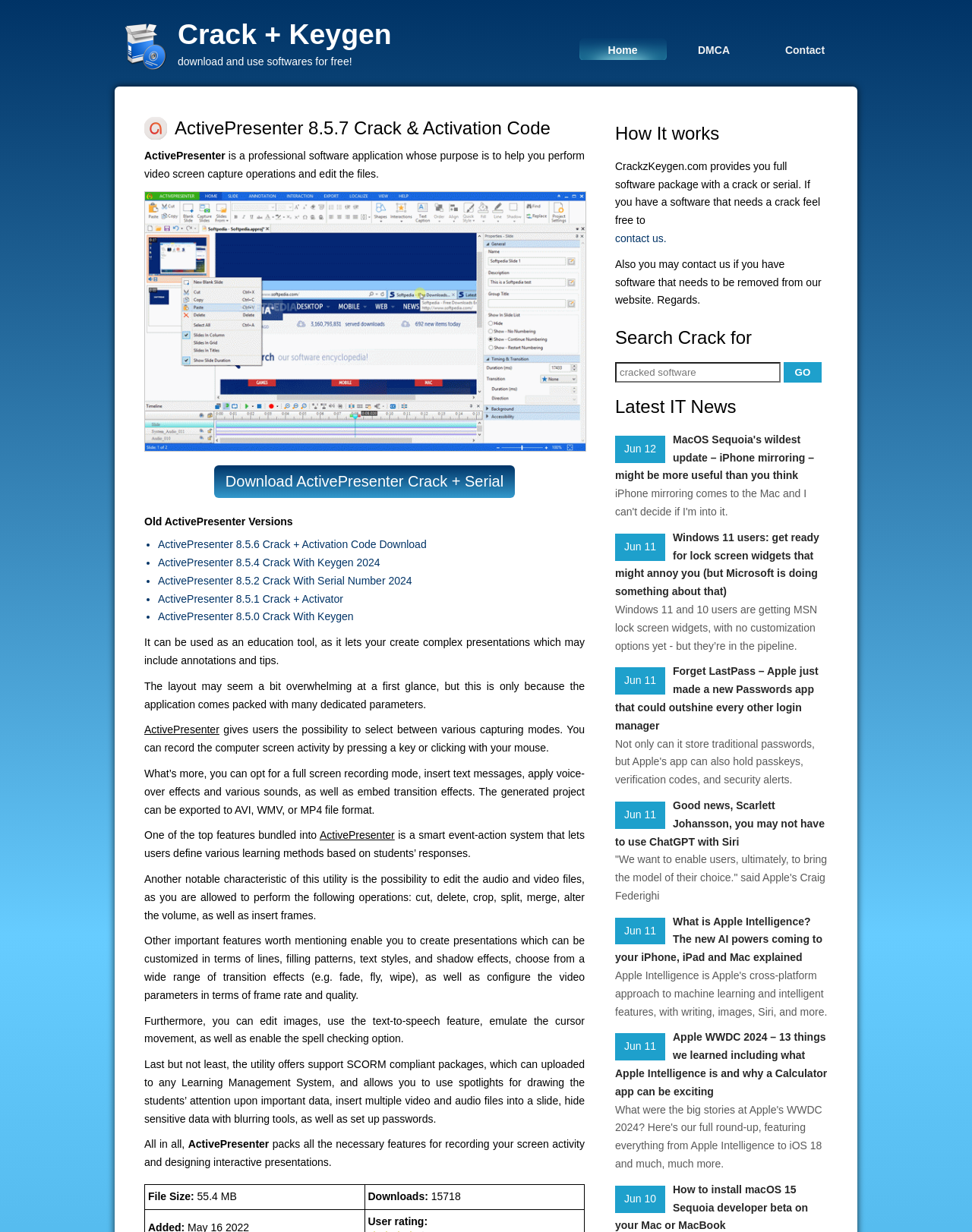Locate and generate the text content of the webpage's heading.

ActivePresenter 8.5.7 Crack & Activation Code